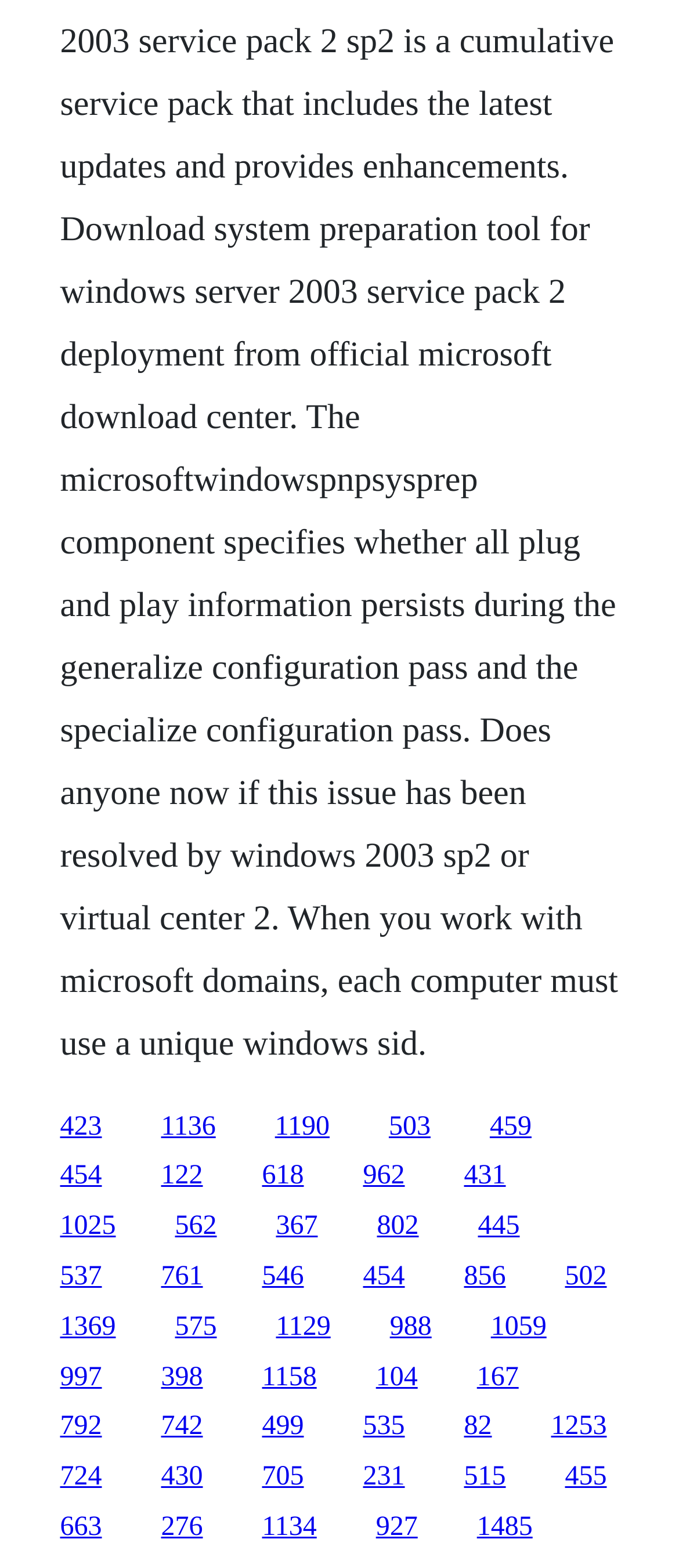Determine the bounding box coordinates of the clickable region to execute the instruction: "follow the tenth link". The coordinates should be four float numbers between 0 and 1, denoted as [left, top, right, bottom].

[0.535, 0.741, 0.596, 0.76]